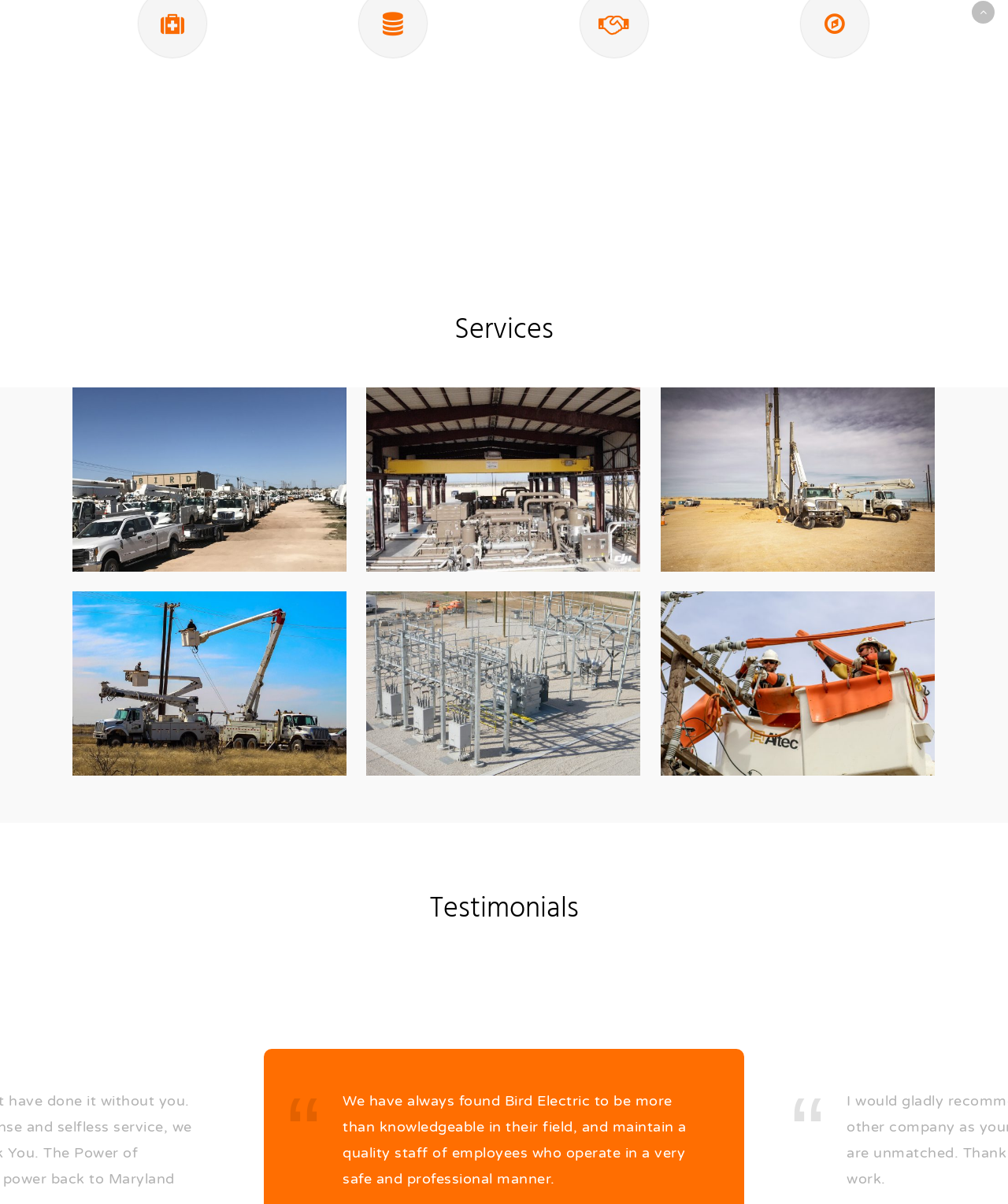Answer the question below with a single word or a brief phrase: 
What is the company's name?

Bird Electric